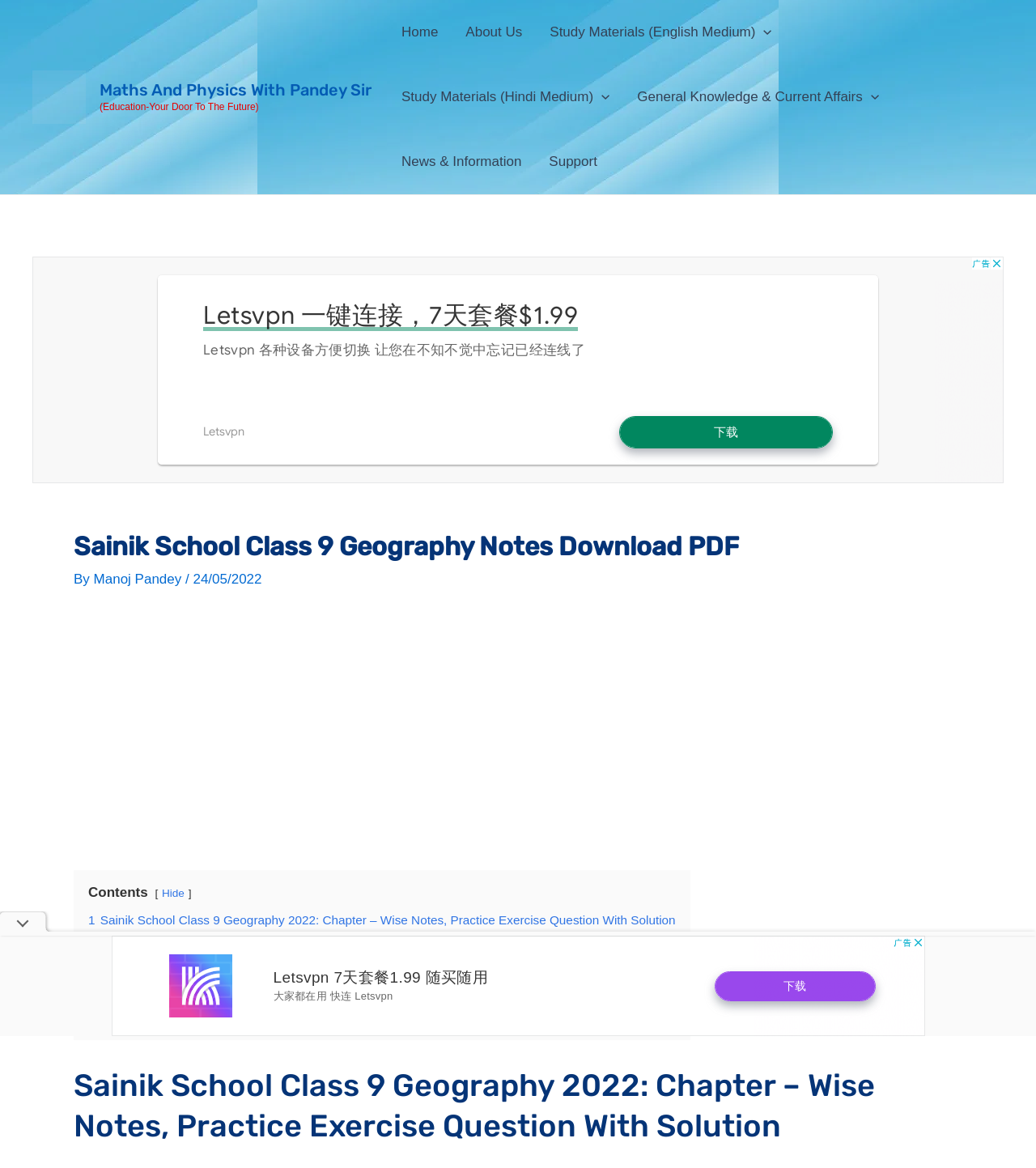Determine the bounding box coordinates of the region I should click to achieve the following instruction: "Click on the 'Sainik School Class 9 Geography 2022: Chapter – Wise Notes, Practice Exercise Question With Solution' link". Ensure the bounding box coordinates are four float numbers between 0 and 1, i.e., [left, top, right, bottom].

[0.085, 0.782, 0.652, 0.794]